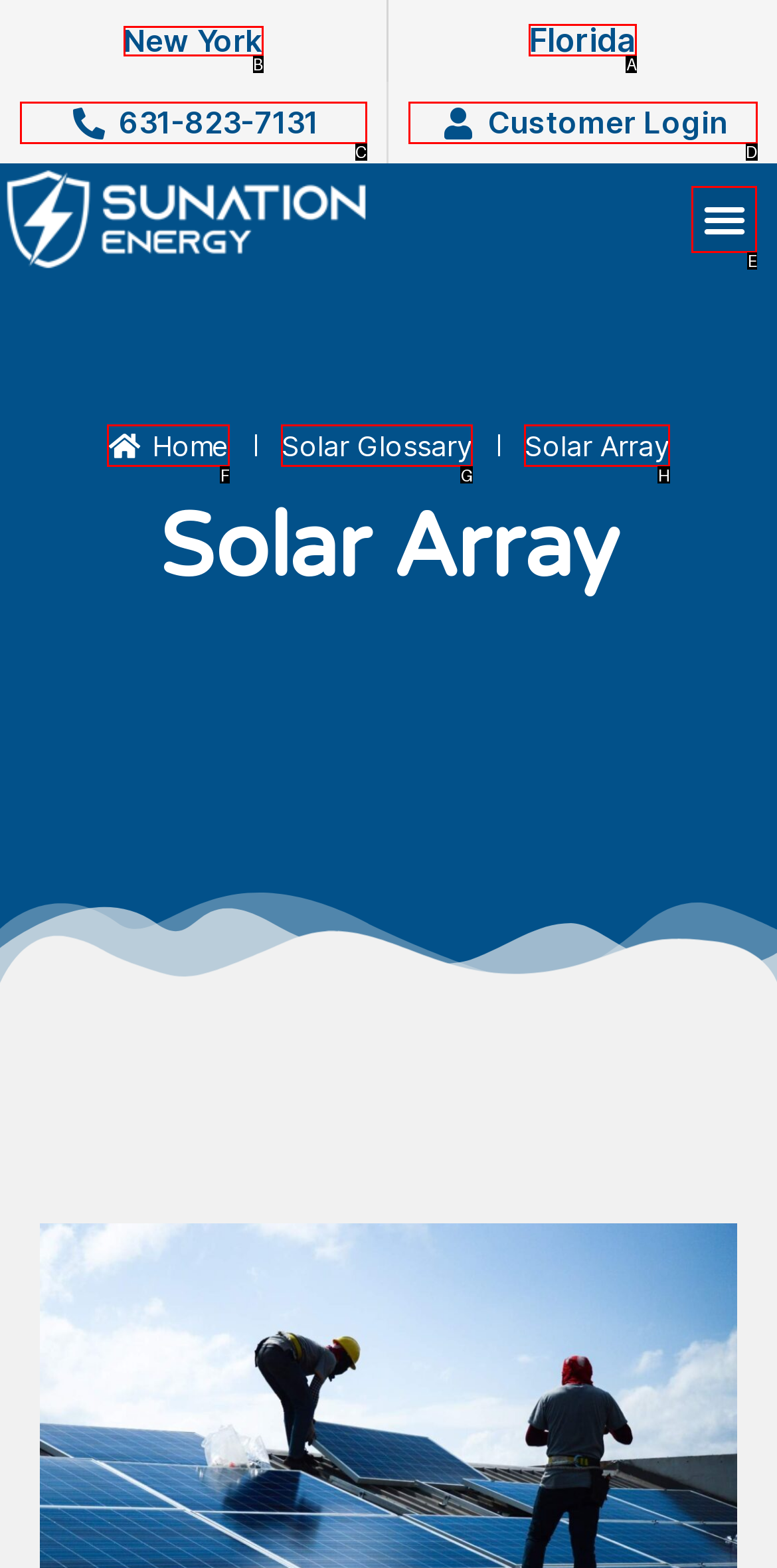Determine which UI element I need to click to achieve the following task: Toggle the menu Provide your answer as the letter of the selected option.

E